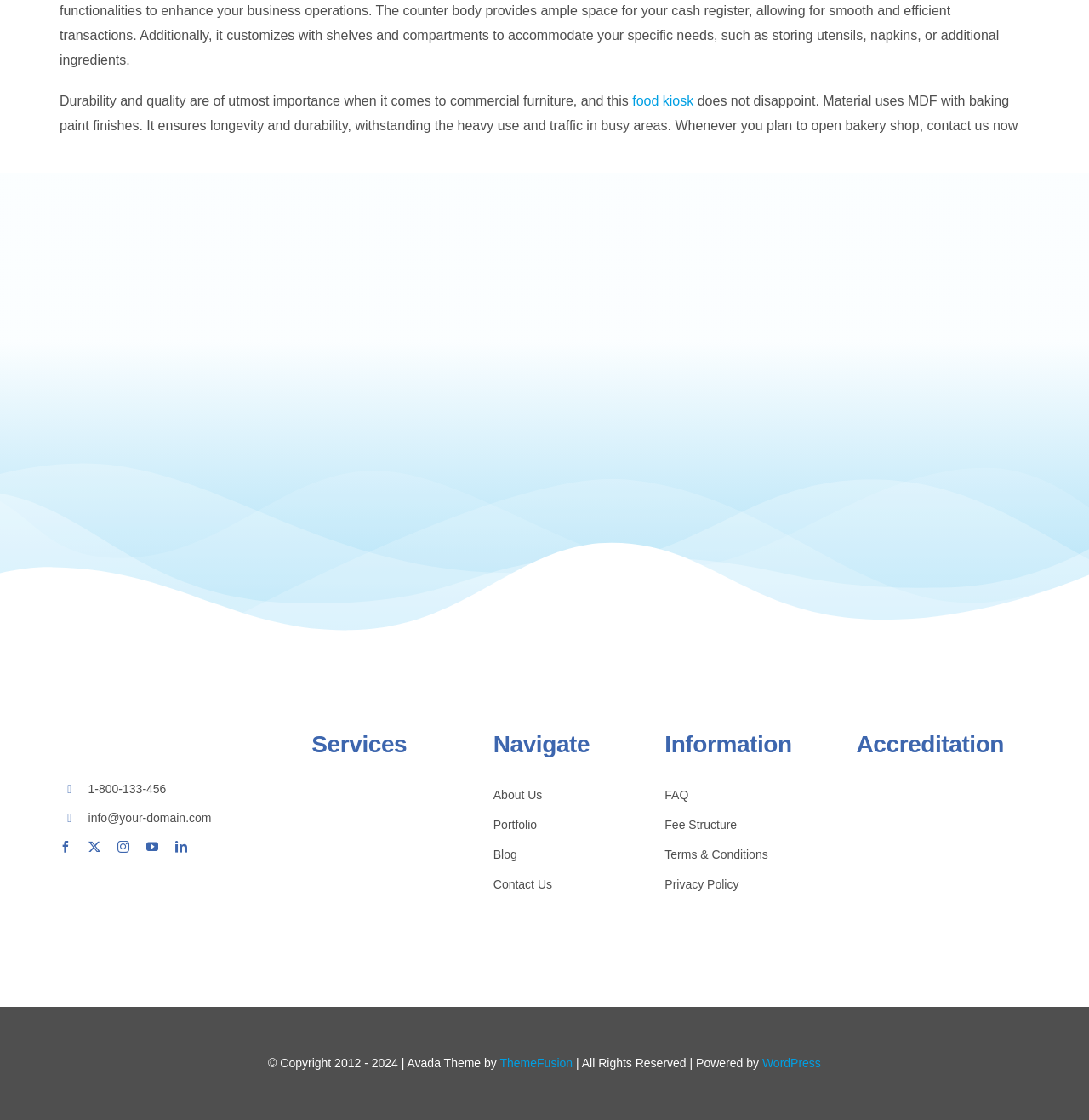Analyze the image and answer the question with as much detail as possible: 
What is the theme of the website?

I found the theme of the website by looking at the static text element with the content 'Avada Theme by' located at the coordinates [0.246, 0.943, 0.459, 0.955].